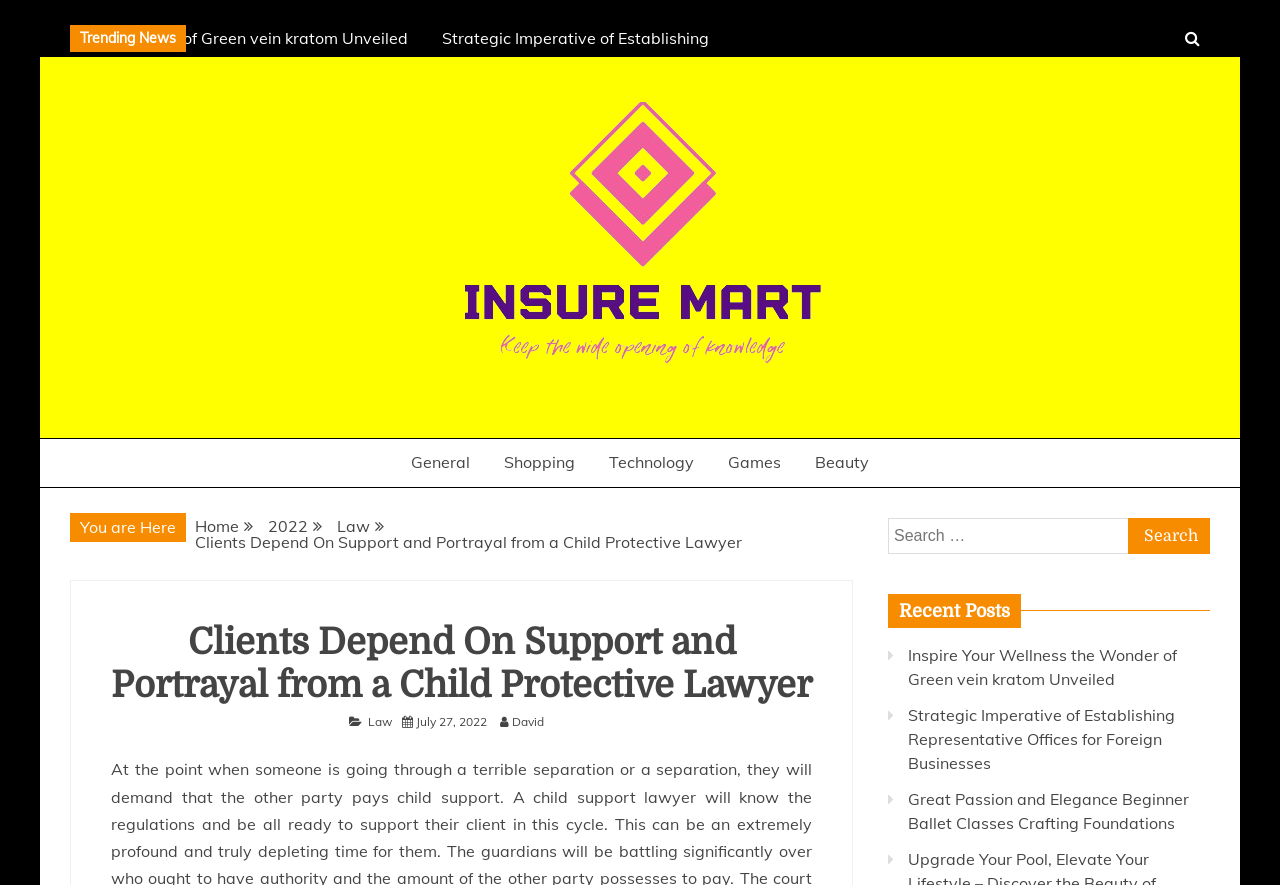Find and provide the bounding box coordinates for the UI element described with: "parent_node: Search for: value="Search"".

[0.881, 0.585, 0.945, 0.625]